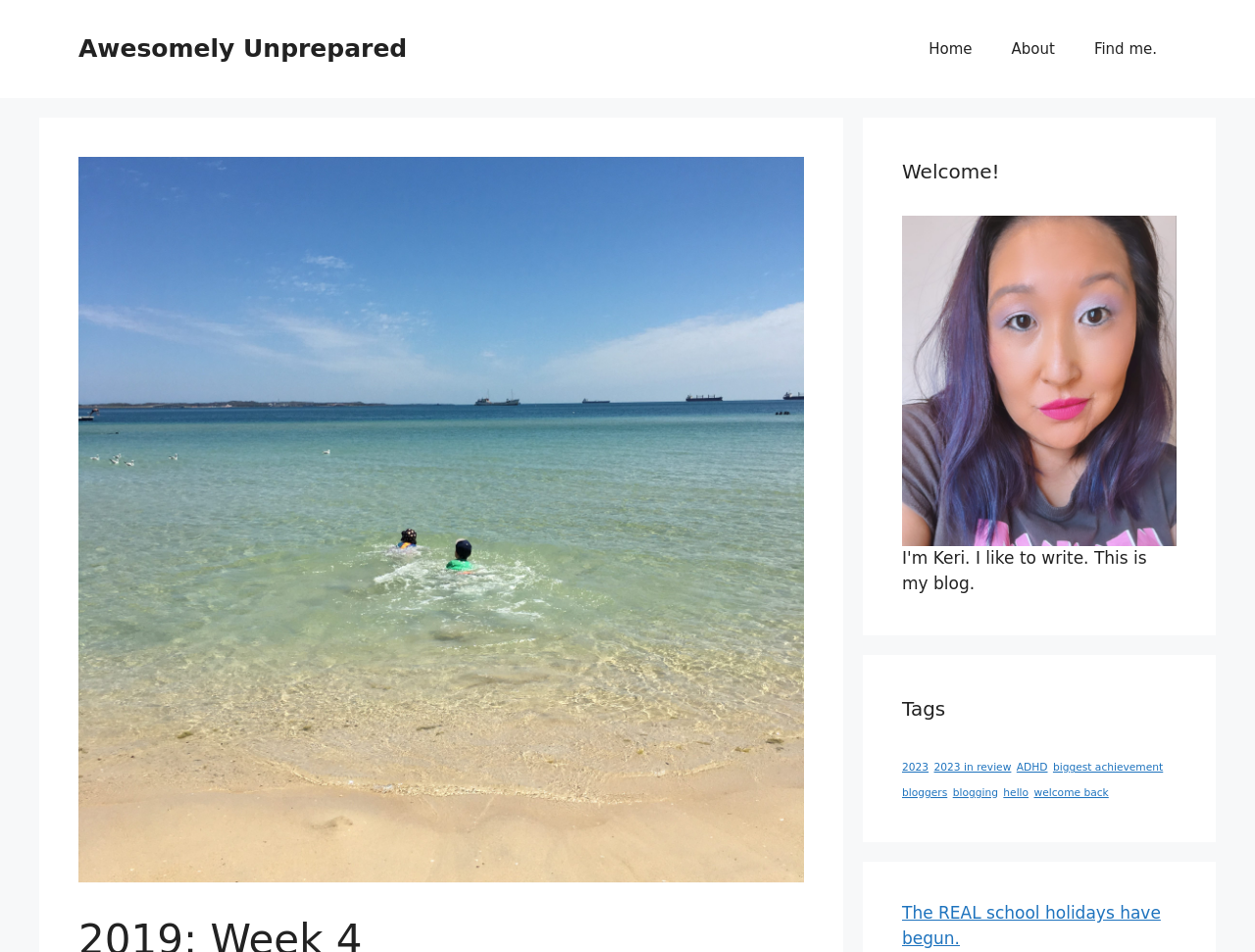What is the first link in the navigation menu?
Utilize the information in the image to give a detailed answer to the question.

I examined the navigation element with the label 'Primary' and found the first link element with the text 'Home'.